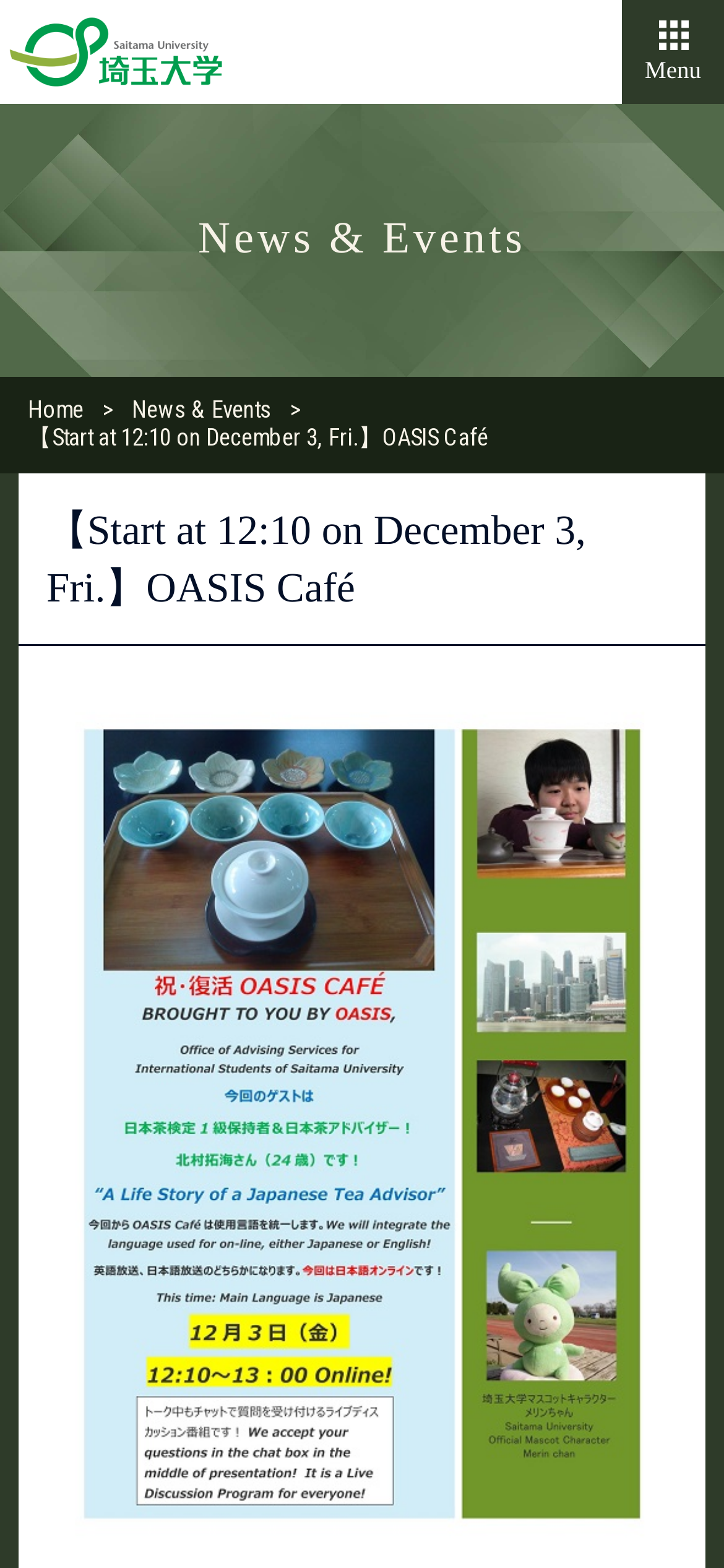Generate an in-depth caption that captures all aspects of the webpage.

The webpage is about OASIS Café at Saitama University, with a specific event starting at 12:10 on December 3, Friday. 

At the top left, there is a heading that reads "Saitama University" with a link to the university's page, accompanied by a small image of the university's logo. To the right of this, there is another link to the university's menu, accompanied by a smaller image of the university's logo.

Below these elements, there is a heading that spans the entire width of the page, reading "News & Events". 

Underneath the "News & Events" heading, there are three links: "Home" on the left, "News & Events" in the middle, and a static text "【Start at 12:10 on December 3, Fri.】OASIS Café" on the right. 

Further down, there is a larger heading that reads "【Start at 12:10 on December 3, Fri.】OASIS Café", taking up most of the page's width. 

At the very bottom of the page, there is a link to "1203OASIS Café 案内" (which translates to "1203 OASIS Café Guide"), accompanied by a large image that takes up most of the page's width.